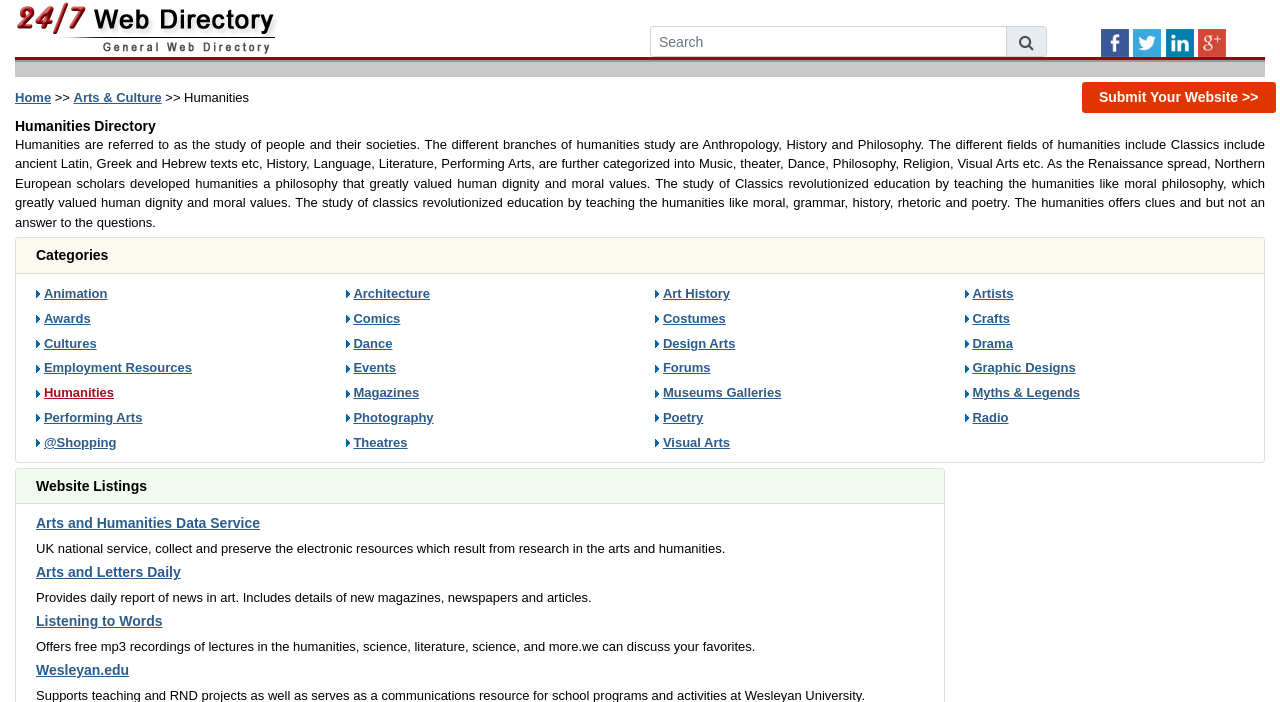Bounding box coordinates are to be given in the format (top-left x, top-left y, bottom-right x, bottom-right y). All values must be floating point numbers between 0 and 1. Provide the bounding box coordinate for the UI element described as: Home

[0.012, 0.128, 0.04, 0.149]